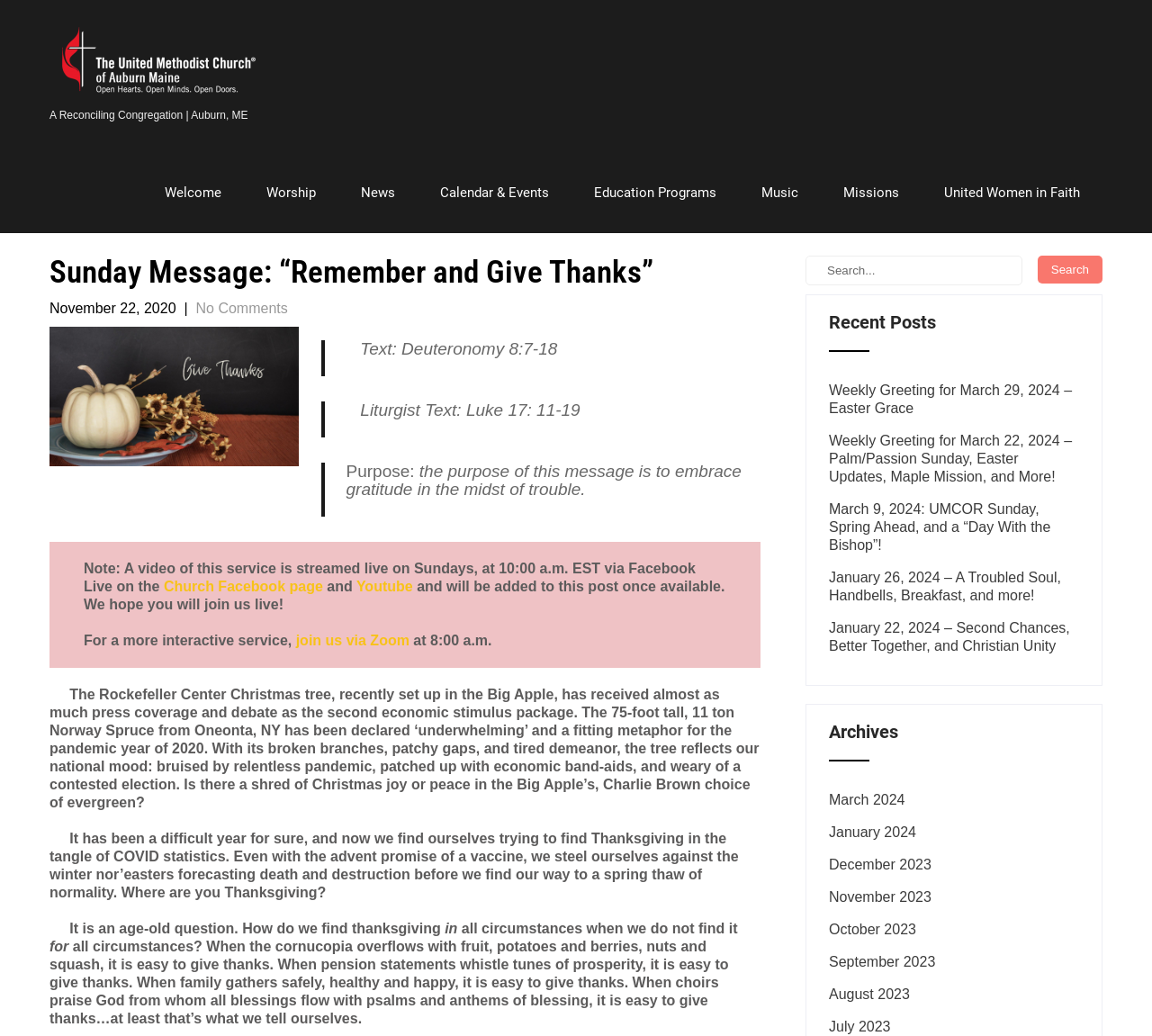Can you extract the primary headline text from the webpage?

Sunday Message: “Remember and Give Thanks”